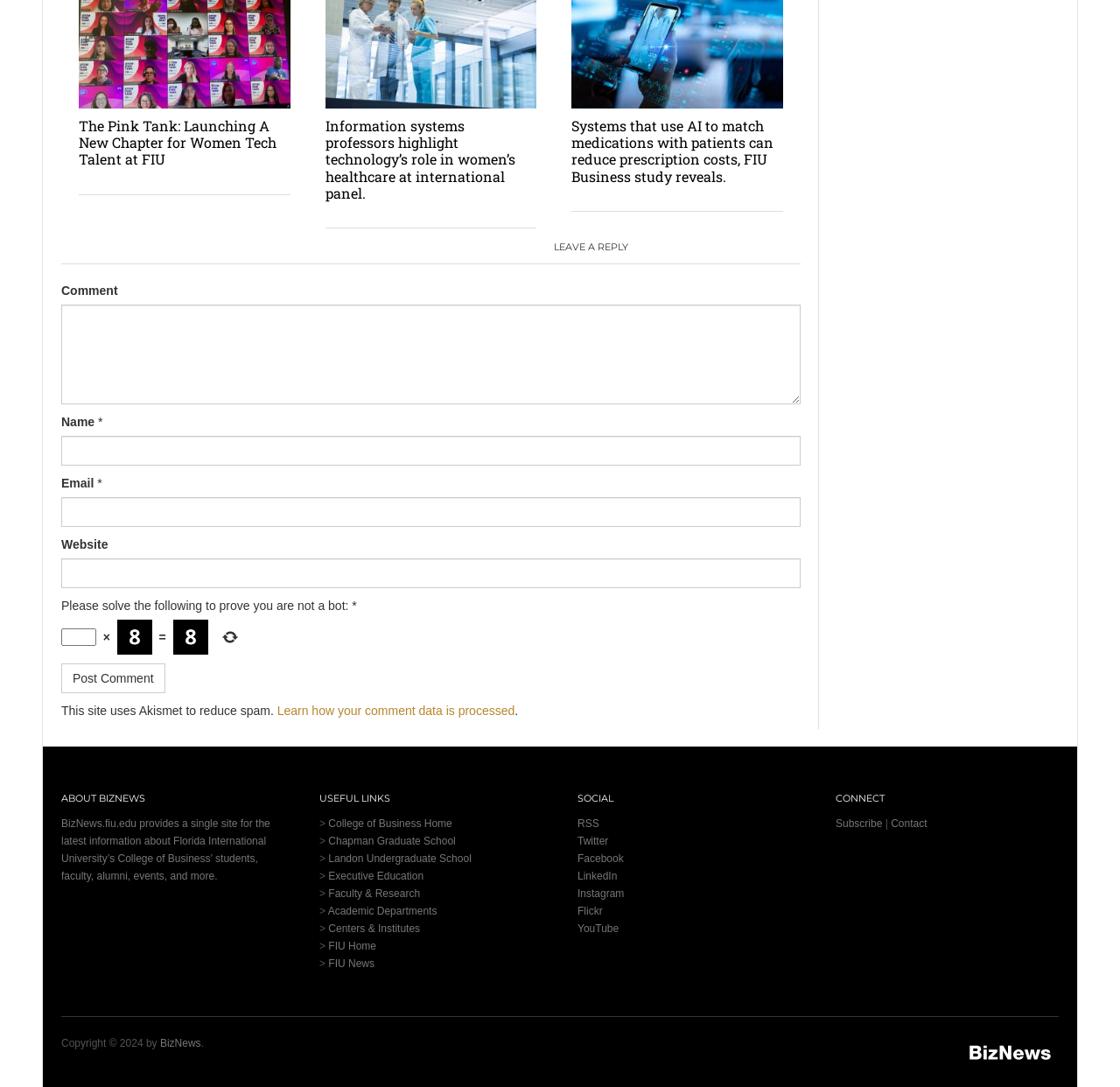Determine the bounding box coordinates of the target area to click to execute the following instruction: "Click the 'College of Business Home' link."

[0.293, 0.752, 0.404, 0.763]